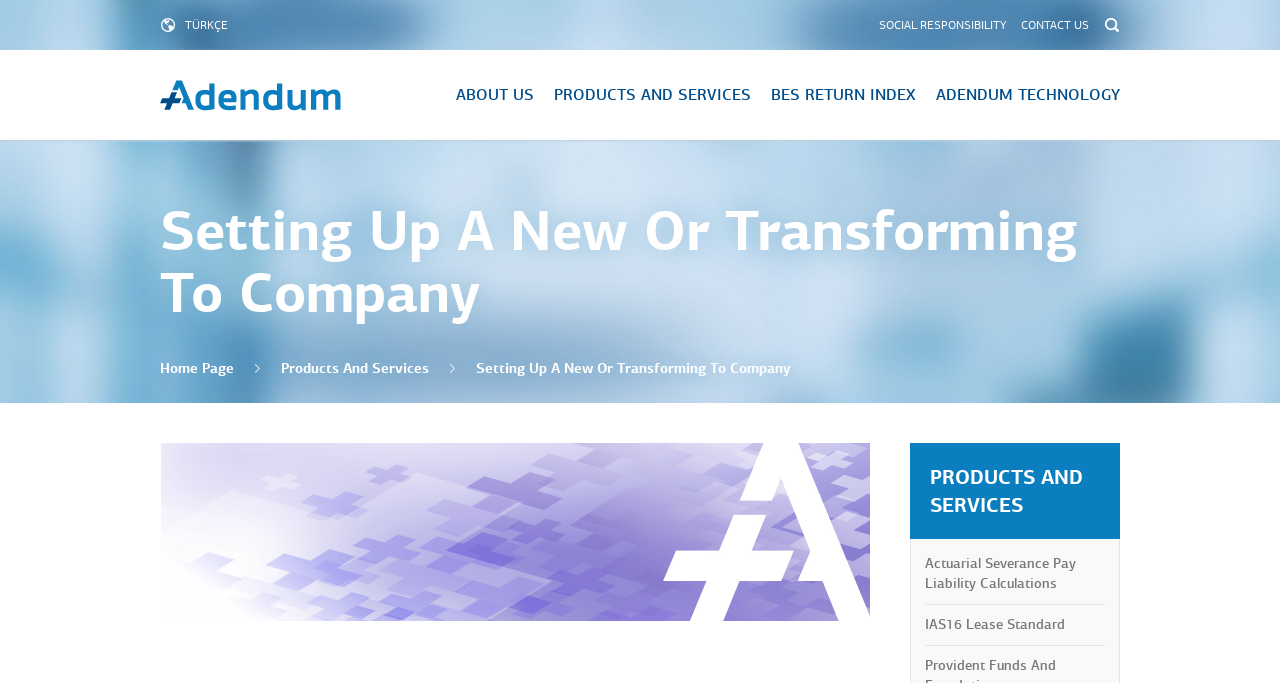Locate the bounding box coordinates of the clickable element to fulfill the following instruction: "learn about adendum technology". Provide the coordinates as four float numbers between 0 and 1 in the format [left, top, right, bottom].

[0.731, 0.082, 0.875, 0.201]